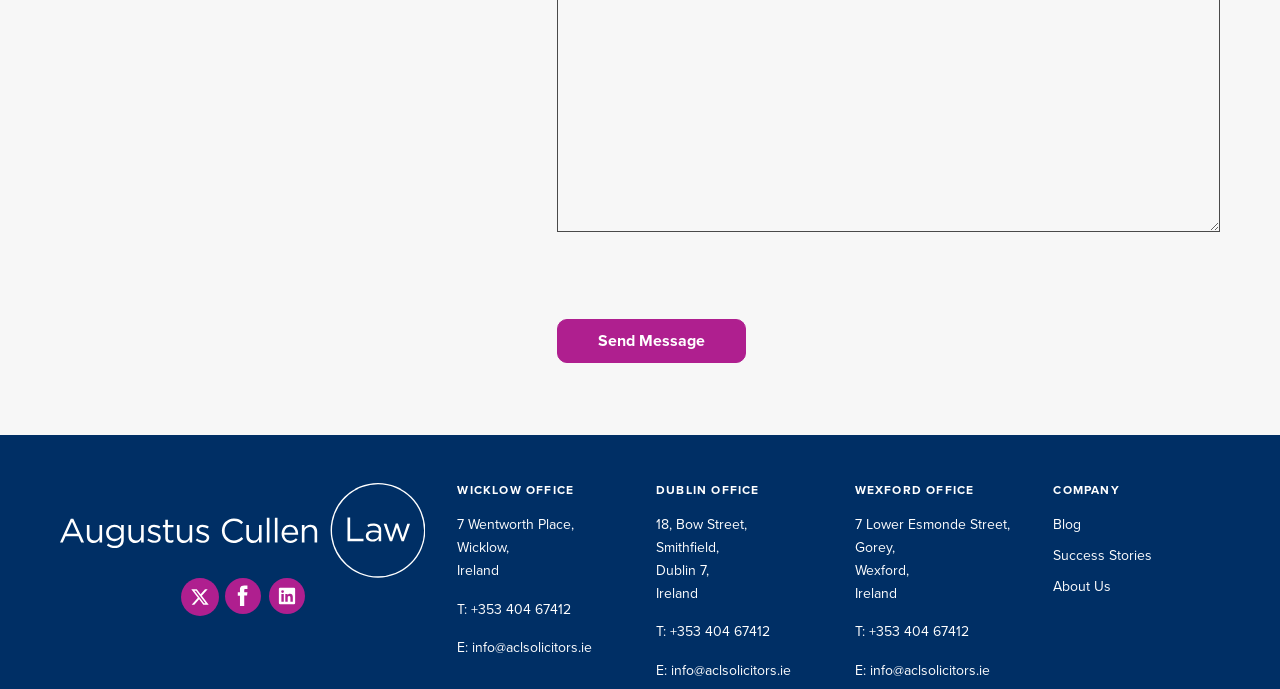How many social media buttons are there?
Look at the image and respond with a single word or a short phrase.

3